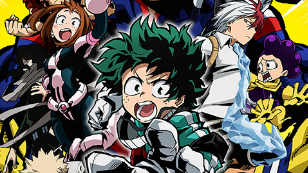Provide a thorough description of the image presented.

The image features vibrant and dynamic artwork from the popular anime series "My Hero Academia." In the forefront, the character Izuku Midoriya, known for his intense determination, is depicted with green, spiky hair and a notable expression of excitement or urgency. Surrounding him are several other key characters, each showcasing their unique Quirks and costumes, emphasizing the series' theme of heroism and teamwork. The background is alive with bright colors, likely representing the action-packed nature of the show. This captivating illustration highlights the essence of "My Hero Academia," where young heroes strive to become the best in a world filled with extraordinary powers and challenges.